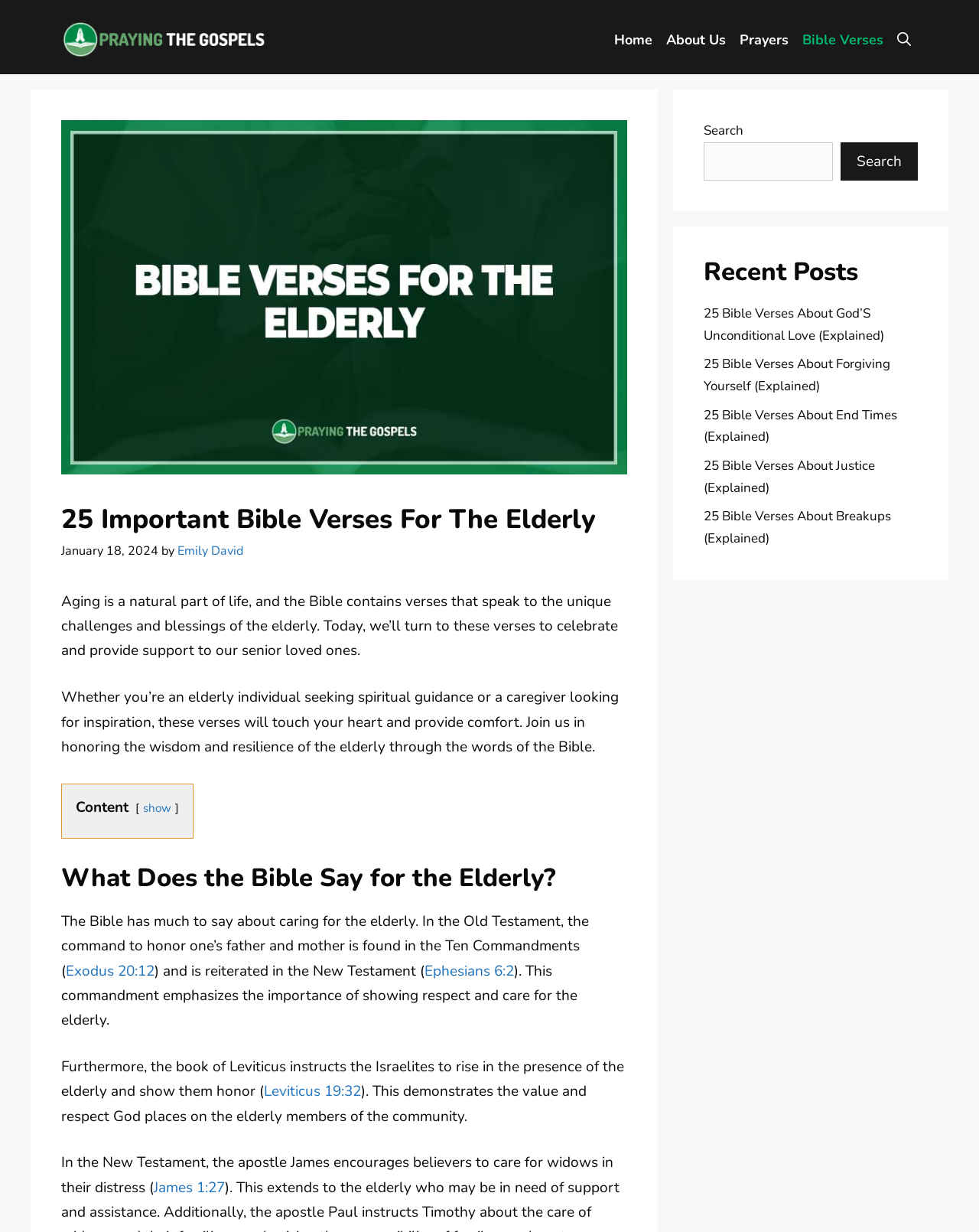Can you find the bounding box coordinates for the element that needs to be clicked to execute this instruction: "Show the content"? The coordinates should be given as four float numbers between 0 and 1, i.e., [left, top, right, bottom].

[0.146, 0.65, 0.175, 0.662]